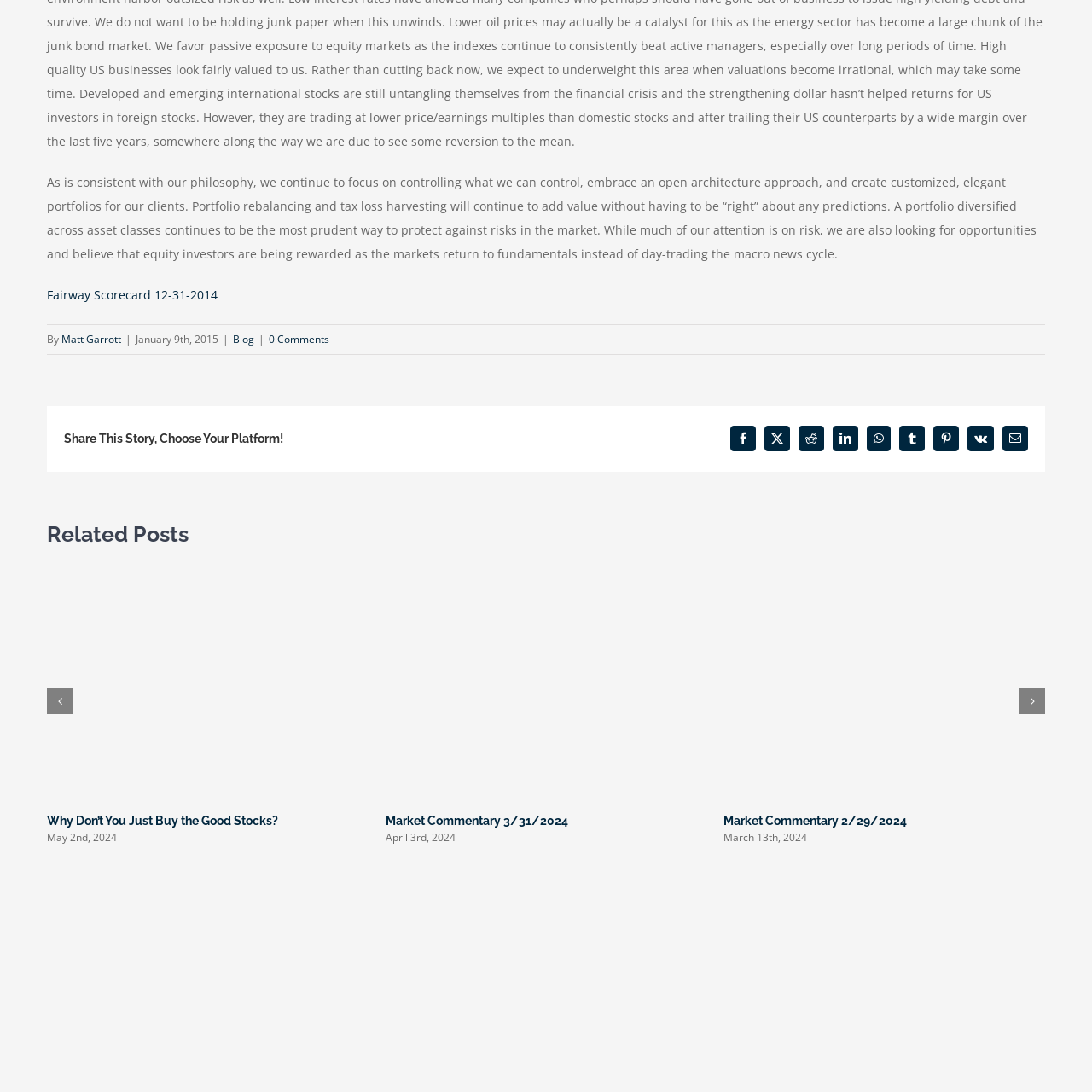What is the purpose of the blog?
Focus on the image inside the red bounding box and offer a thorough and detailed answer to the question.

The overall presentation of the blog emphasizes a focus on informed investment decisions, encouraging the audience to explore further content, which implies that the purpose of the blog is to educate and inform readers on making informed investment decisions.